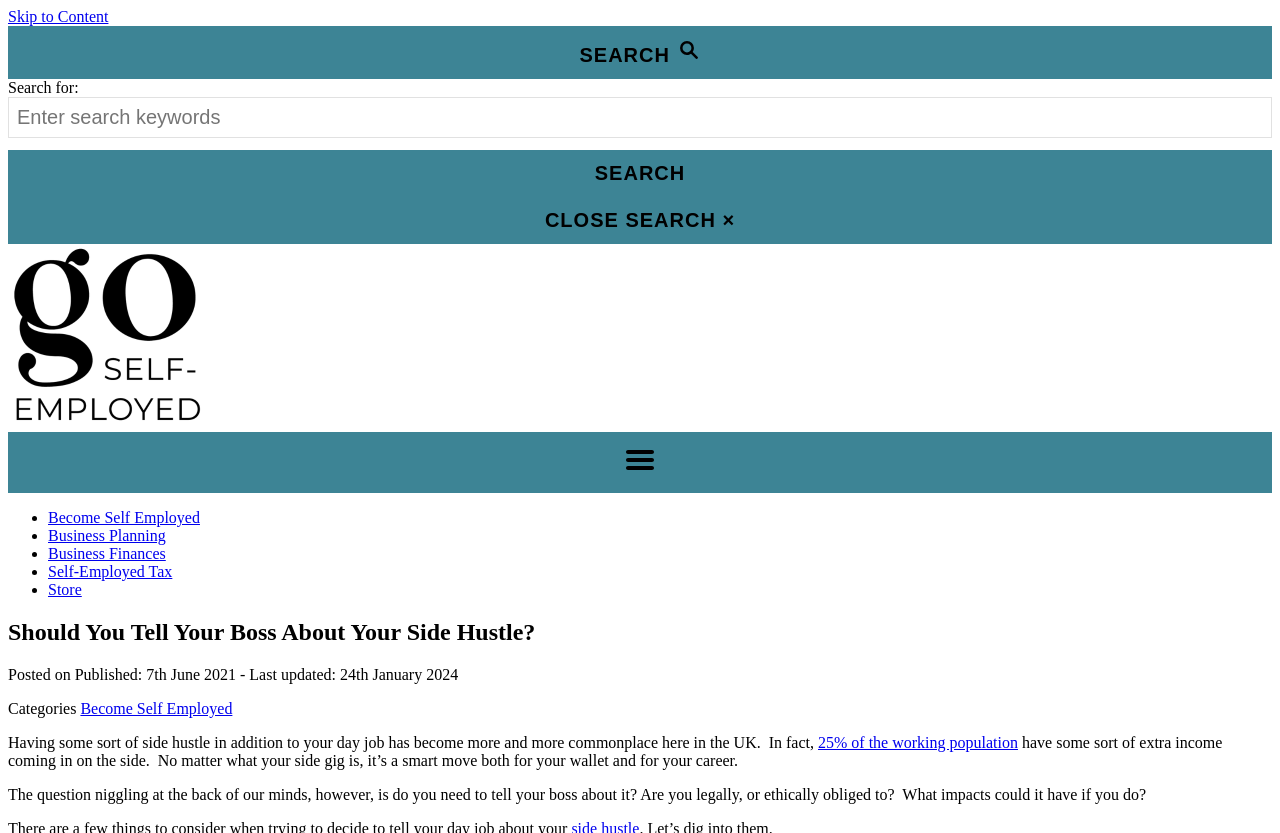Please answer the following question using a single word or phrase: 
When was the article published?

7th June 2021